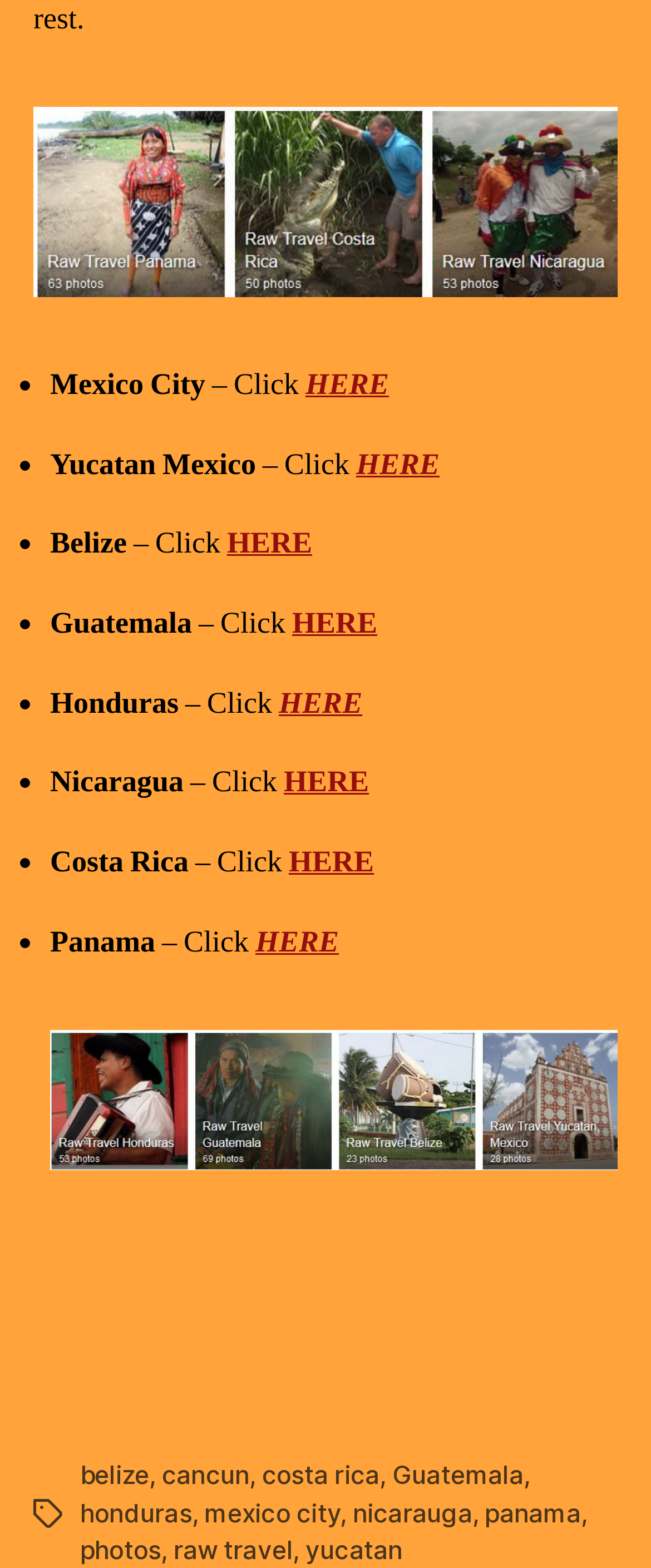How many links are there on the webpage?
Please give a detailed and thorough answer to the question, covering all relevant points.

I counted the number of links on the webpage, including the links to Flikr Montage 2 and Flikr Montage 3, as well as the links to each country and the tags at the bottom. There are 15 links in total.